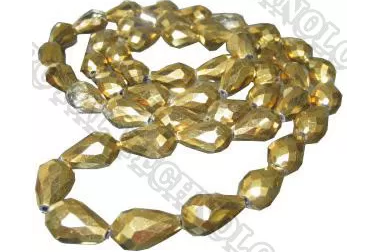Based on the image, give a detailed response to the question: What is the purpose of the PVD coating technology?

According to the caption, the PVD coating technology 'offers a range of vibrant colors and a high-quality finish', suggesting that one of its main purposes is to provide a variety of colors.